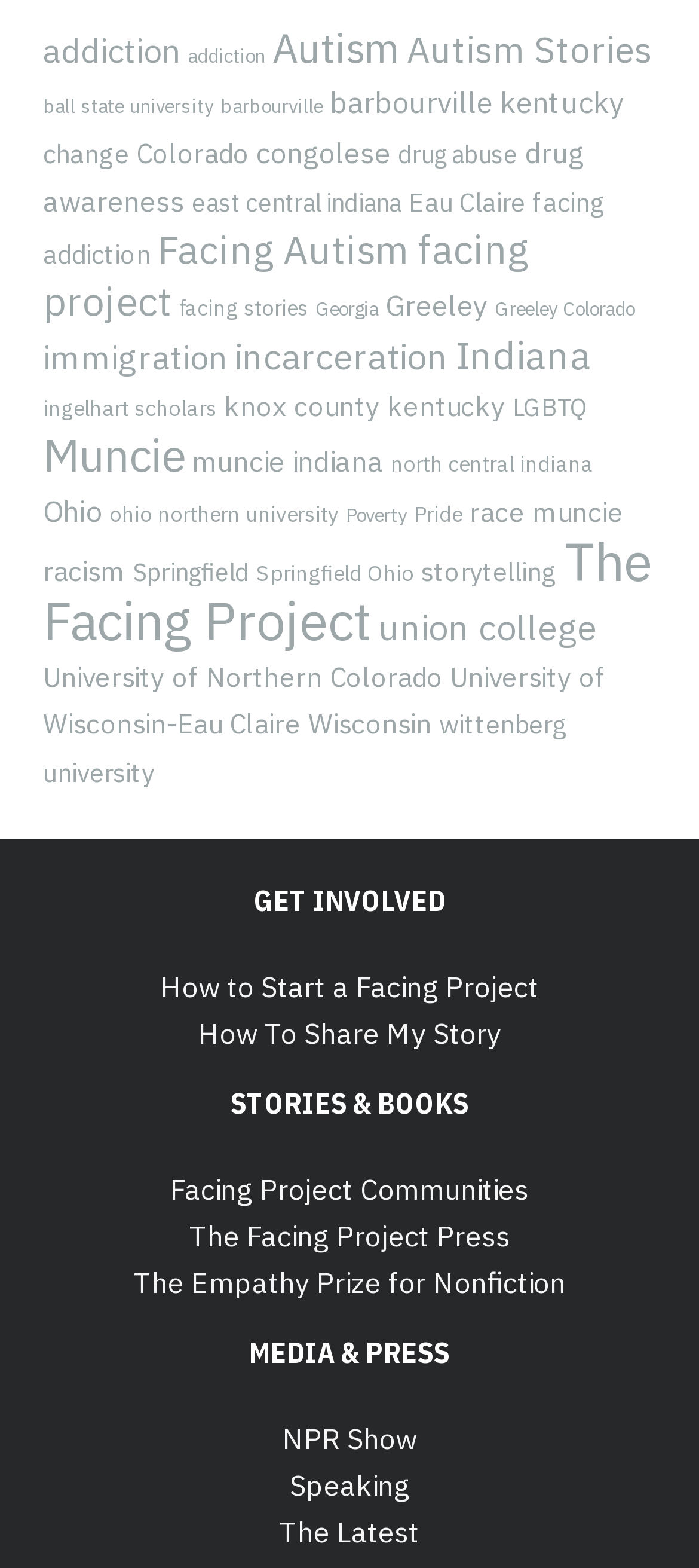What is the last link on the webpage?
Based on the image, provide a one-word or brief-phrase response.

The Latest